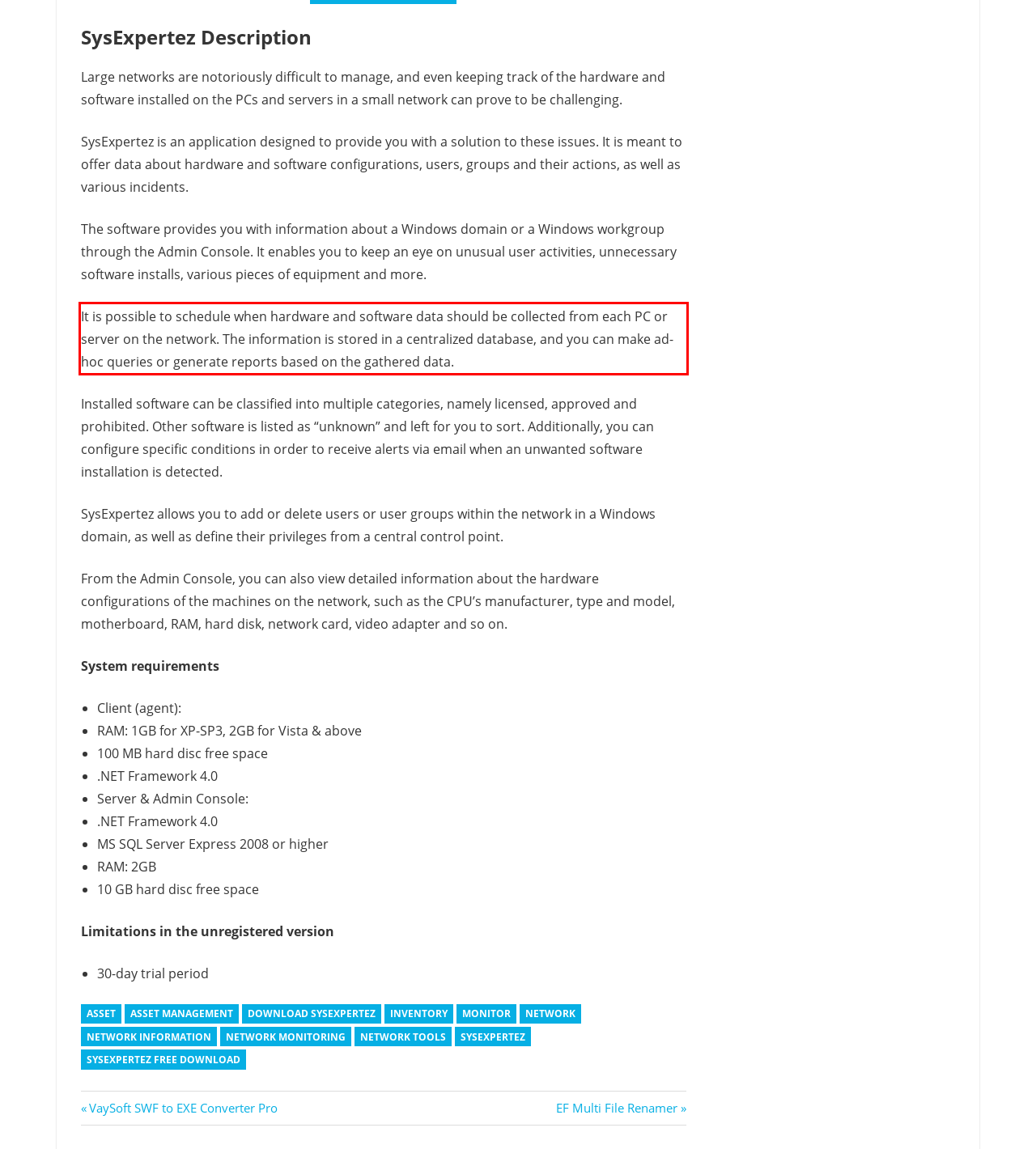Identify the red bounding box in the webpage screenshot and perform OCR to generate the text content enclosed.

It is possible to schedule when hardware and software data should be collected from each PC or server on the network. The information is stored in a centralized database, and you can make ad-hoc queries or generate reports based on the gathered data.